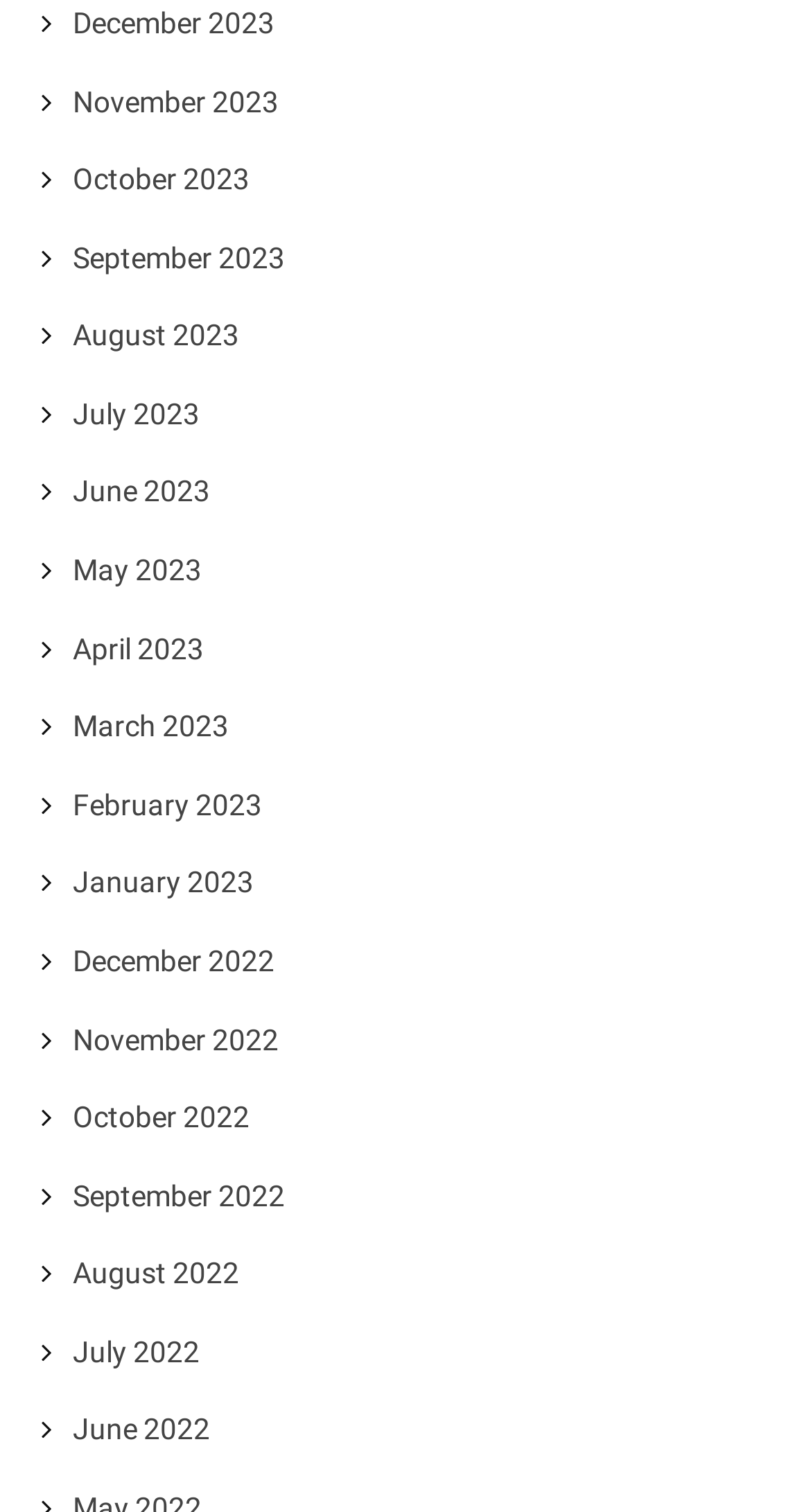How many links are there in the first row?
Please provide a detailed and thorough answer to the question.

I analyzed the bounding box coordinates of the links and found that the first four links (December 2023 to September 2023) have similar y1 and y2 coordinates, indicating they are in the same row.